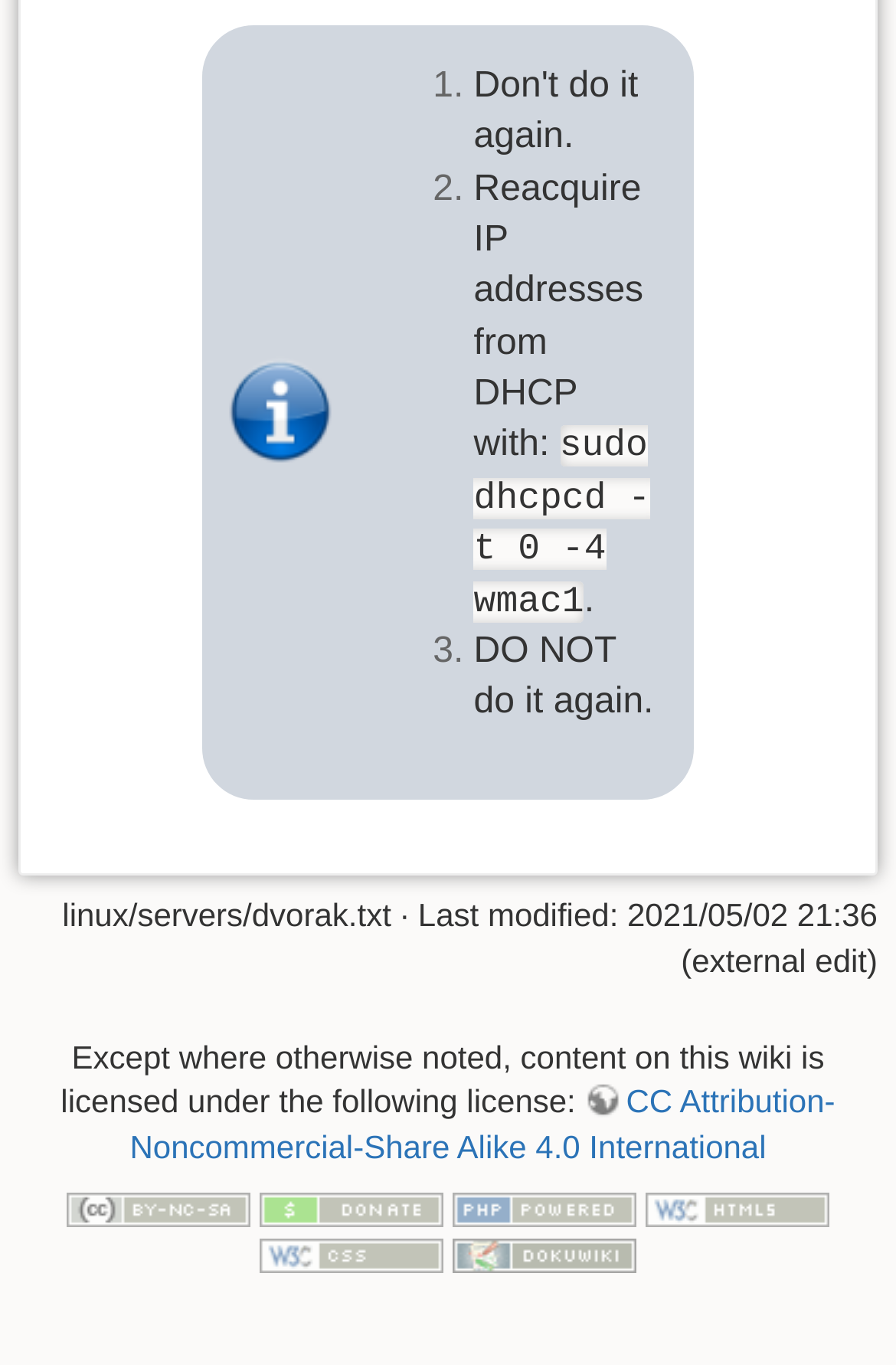What is the license of the content on this wiki? Refer to the image and provide a one-word or short phrase answer.

CC Attribution-Noncommercial-Share Alike 4.0 International